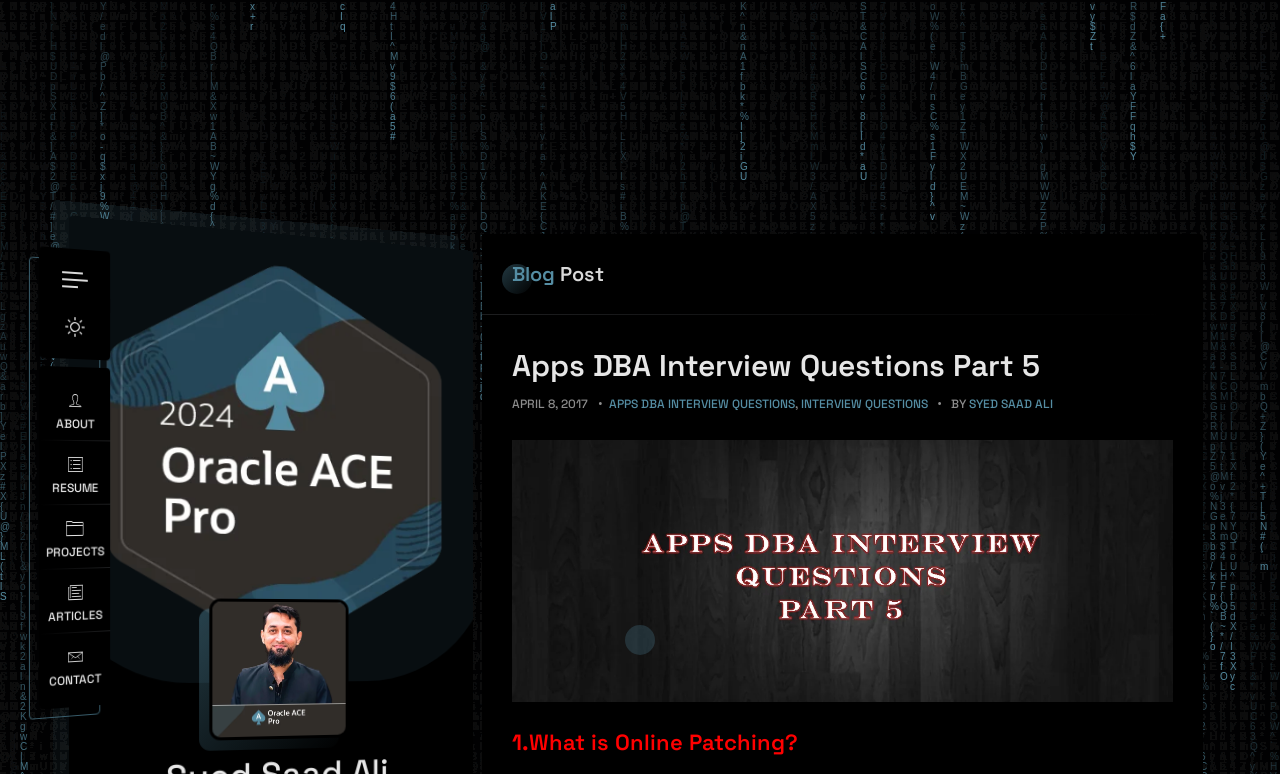Locate the bounding box coordinates of the element you need to click to accomplish the task described by this instruction: "check the post details".

[0.4, 0.445, 0.917, 0.499]